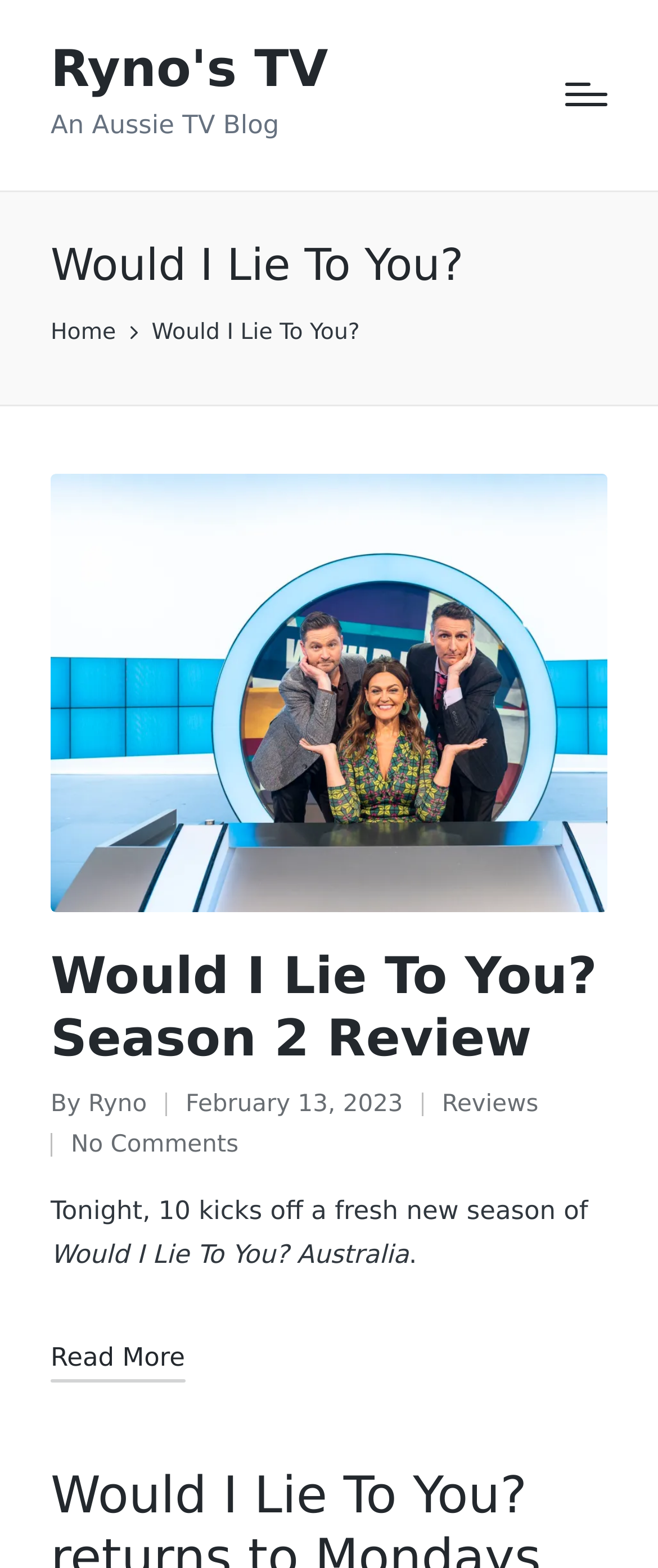Kindly provide the bounding box coordinates of the section you need to click on to fulfill the given instruction: "Read the 'Would I Lie To You? Season 2 Review' article".

[0.077, 0.302, 0.923, 0.582]